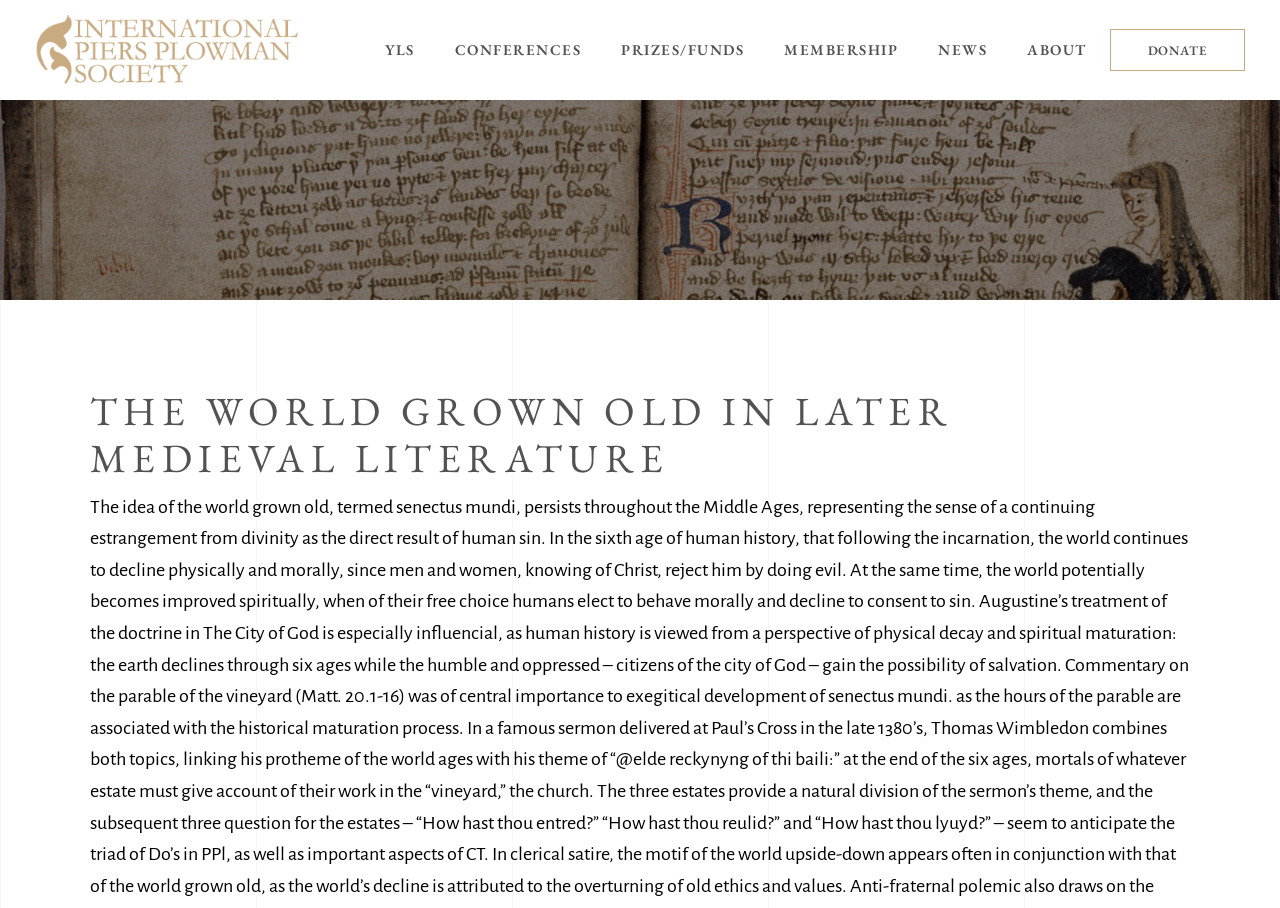Please provide a one-word or phrase answer to the question: 
What is the text of the main heading?

THE WORLD GROWN OLD IN LATER MEDIEVAL LITERATURE